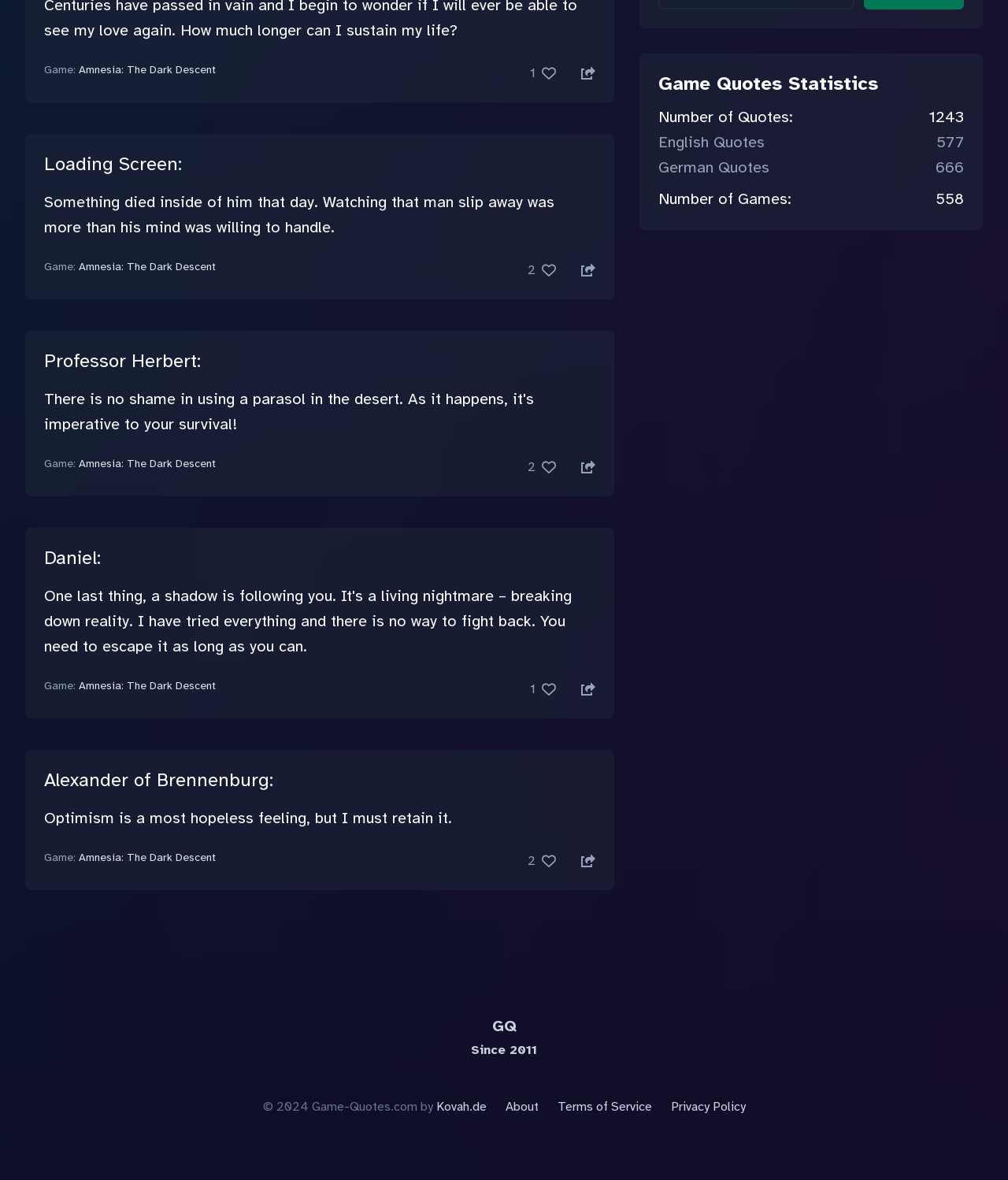How many games are there?
From the image, respond using a single word or phrase.

558